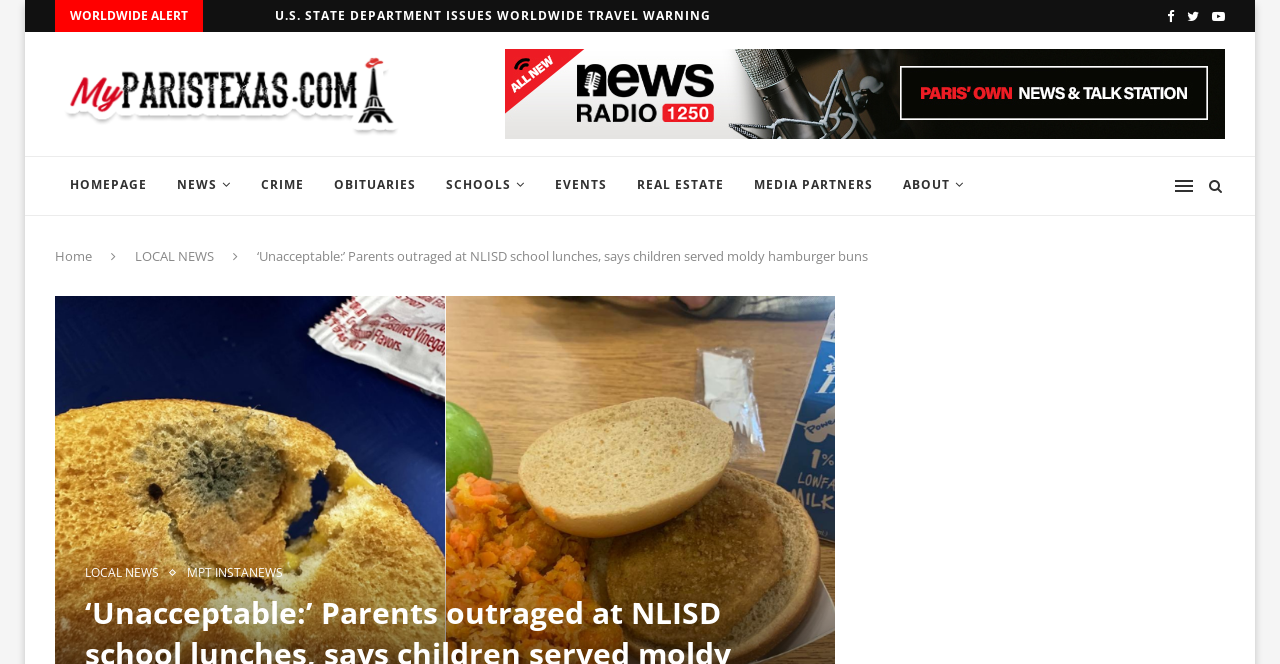Please find the bounding box coordinates of the element that needs to be clicked to perform the following instruction: "Go to the 'HOMEPAGE'". The bounding box coordinates should be four float numbers between 0 and 1, represented as [left, top, right, bottom].

[0.043, 0.235, 0.127, 0.325]